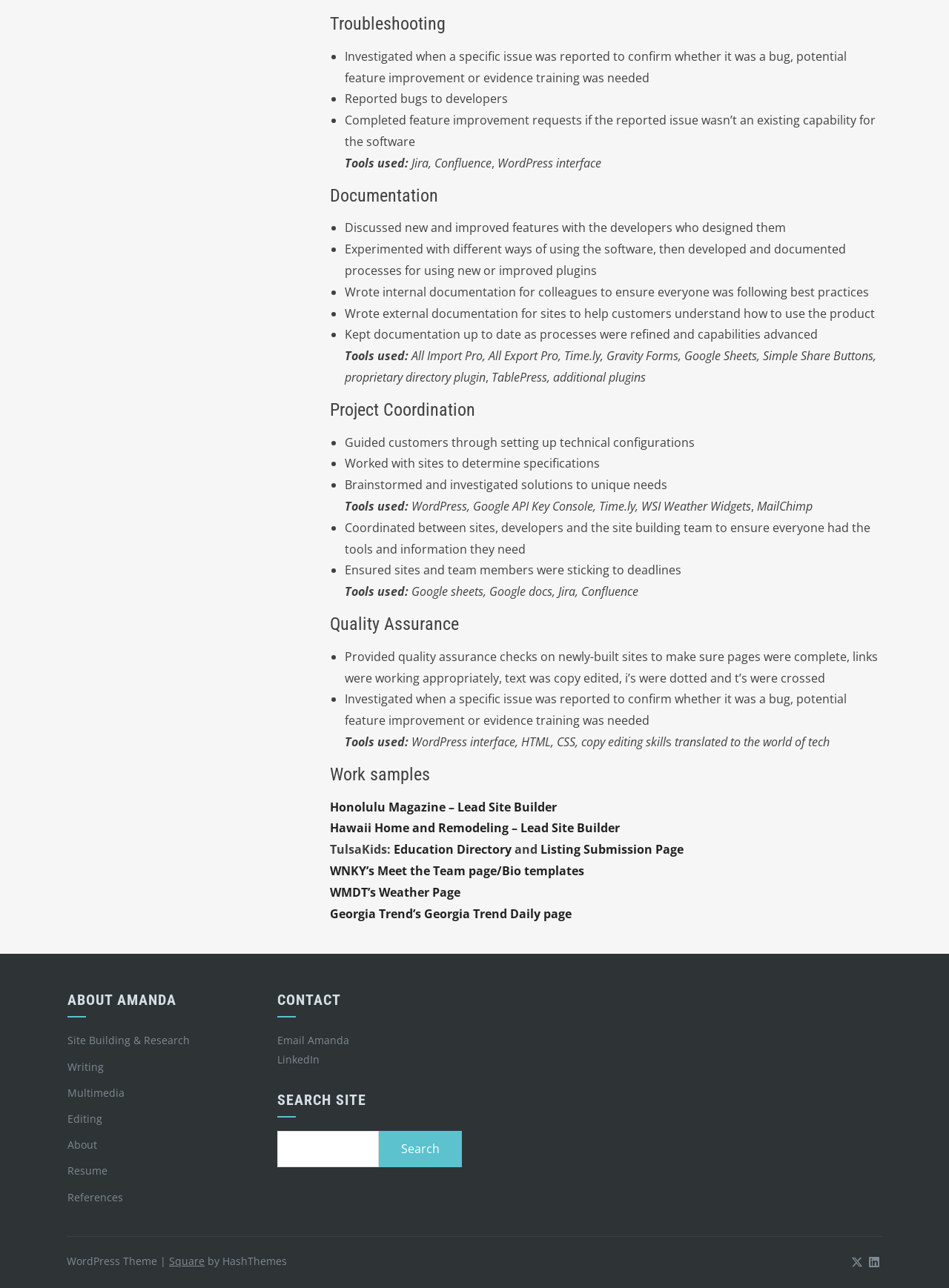Determine the bounding box coordinates of the region that needs to be clicked to achieve the task: "Search for:".

[0.292, 0.878, 0.4, 0.906]